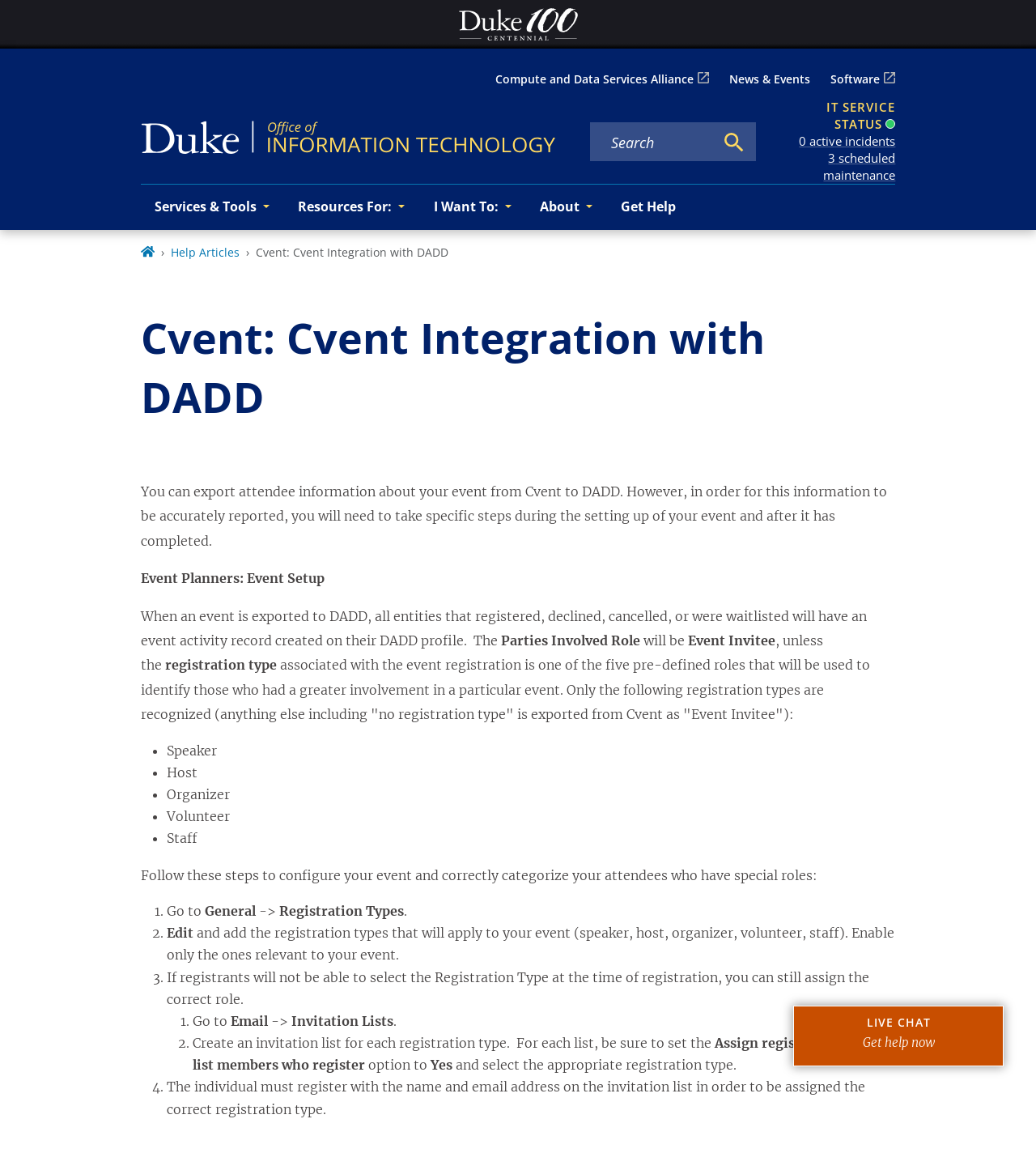What is the purpose of creating an invitation list for each registration type?
Give a one-word or short-phrase answer derived from the screenshot.

To assign registration type to list members